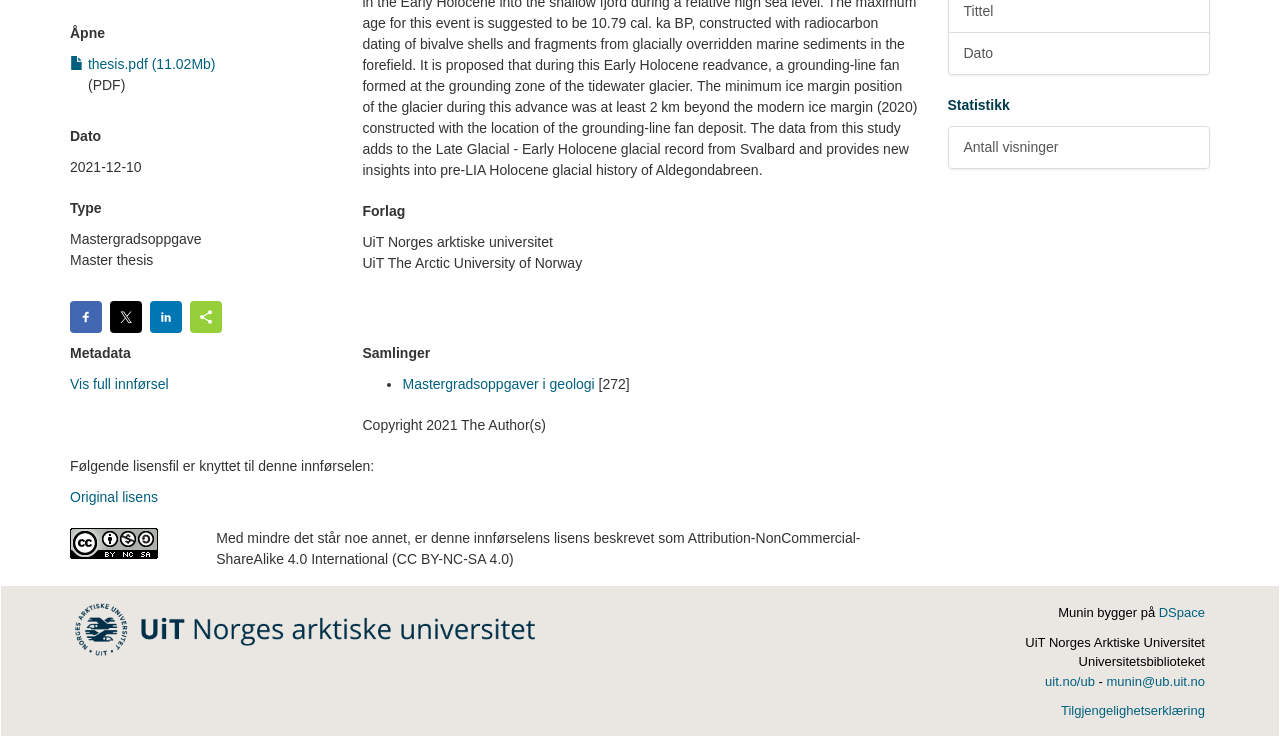Using the provided element description, identify the bounding box coordinates as (top-left x, top-left y, bottom-right x, bottom-right y). Ensure all values are between 0 and 1. Description: title="UiT"

[0.059, 0.836, 0.418, 0.857]